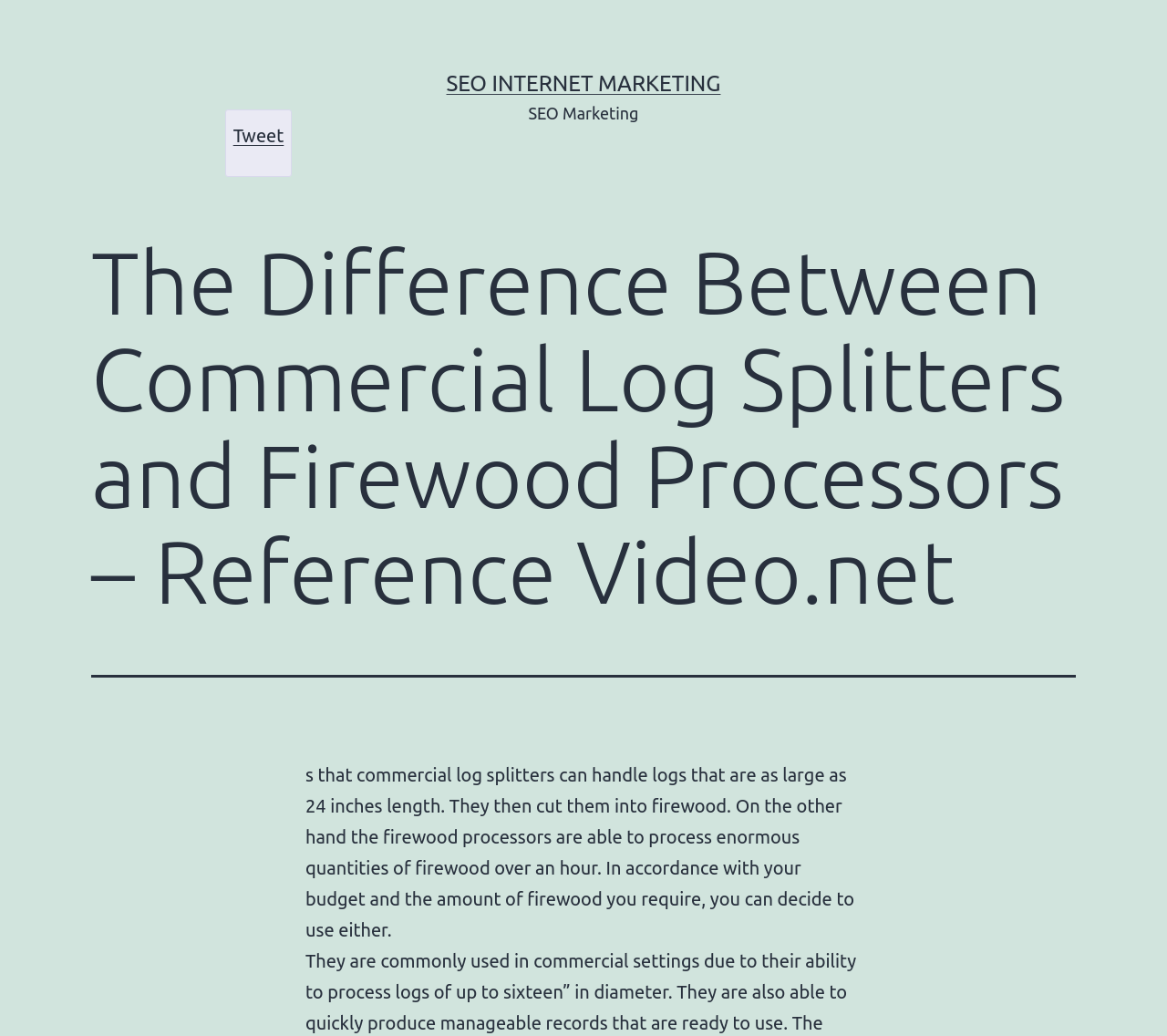Given the description Tweet, predict the bounding box coordinates of the UI element. Ensure the coordinates are in the format (top-left x, top-left y, bottom-right x, bottom-right y) and all values are between 0 and 1.

[0.2, 0.121, 0.243, 0.141]